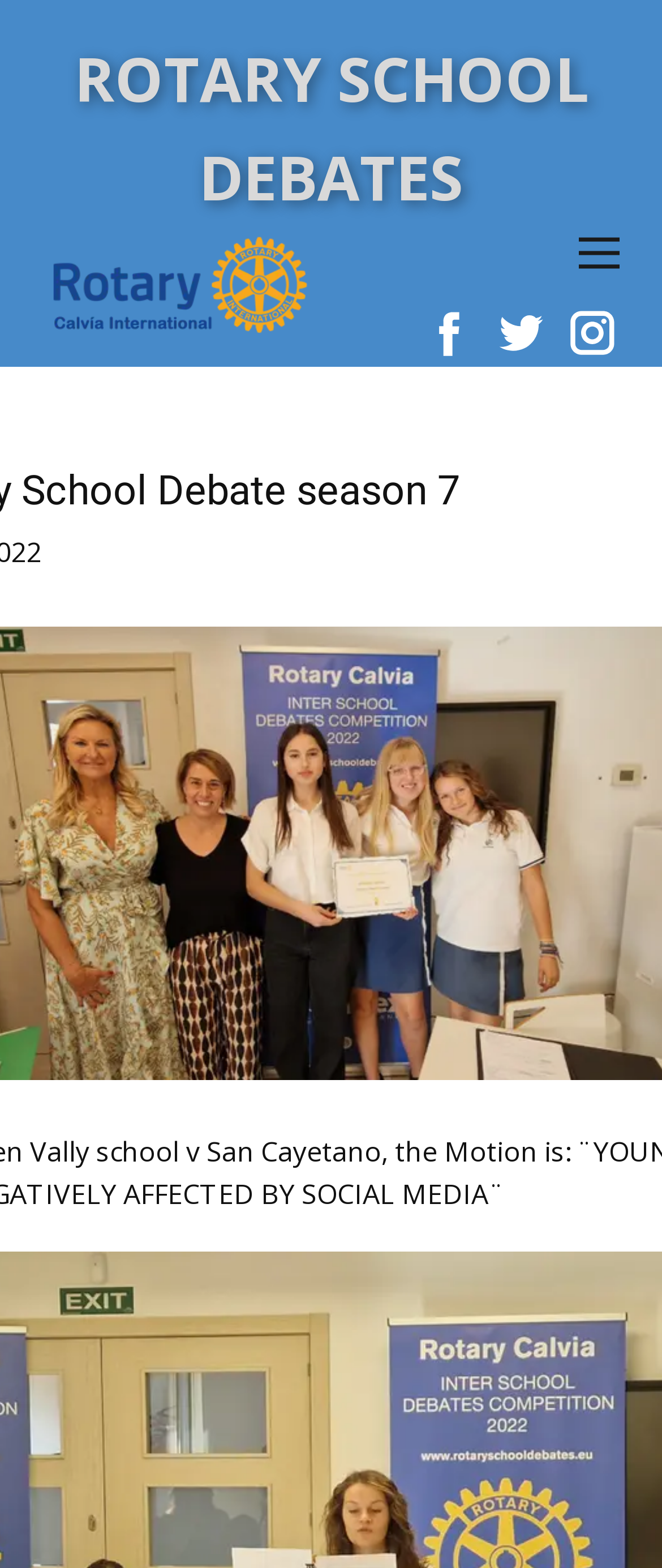Determine the bounding box coordinates in the format (top-left x, top-left y, bottom-right x, bottom-right y). Ensure all values are floating point numbers between 0 and 1. Identify the bounding box of the UI element described by: parent_node: ROTARY SCHOOL DEBATES

[0.064, 0.149, 0.479, 0.214]